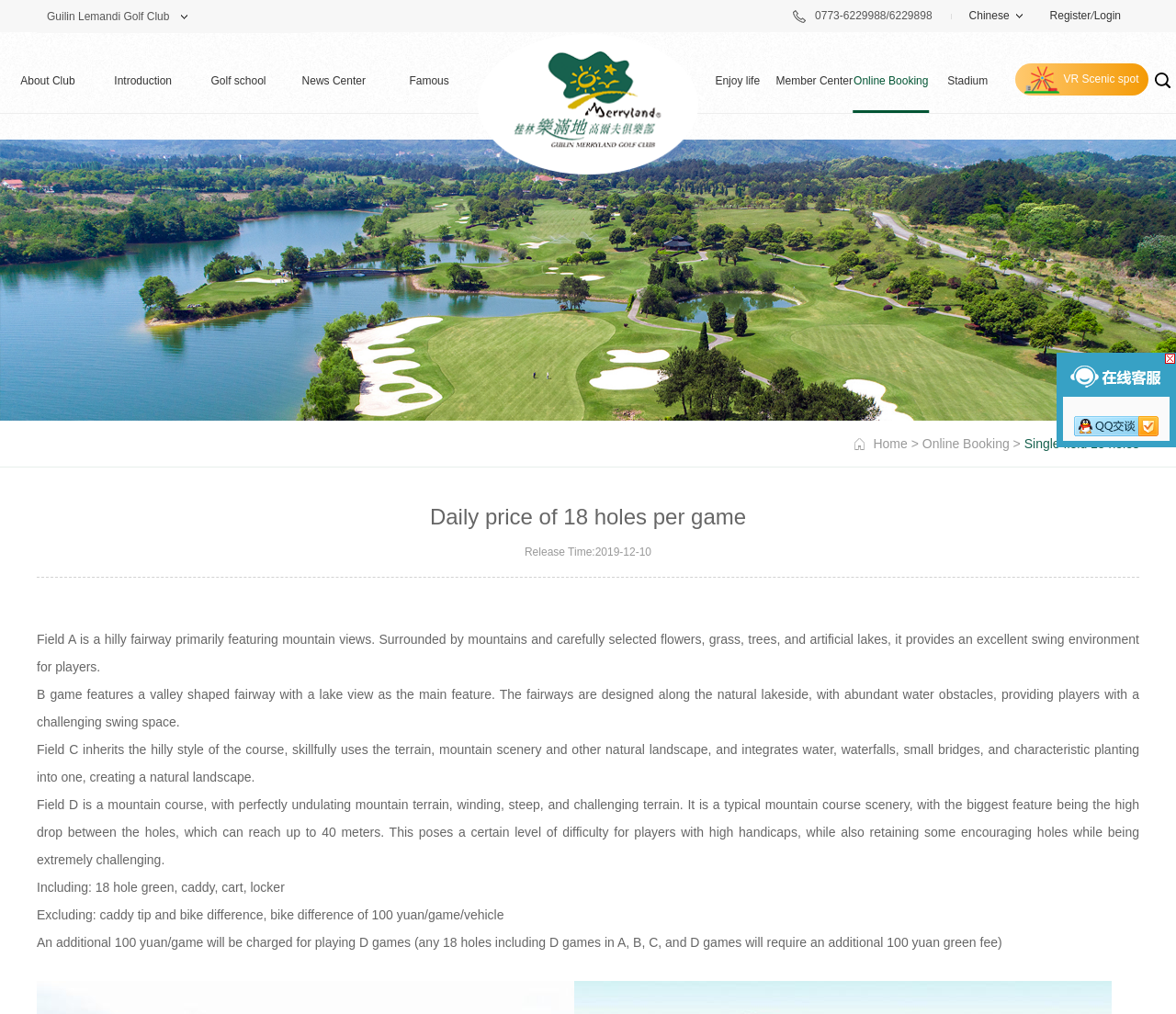What is the theme of the link at the top left corner?
From the image, respond using a single word or phrase.

Theme Park